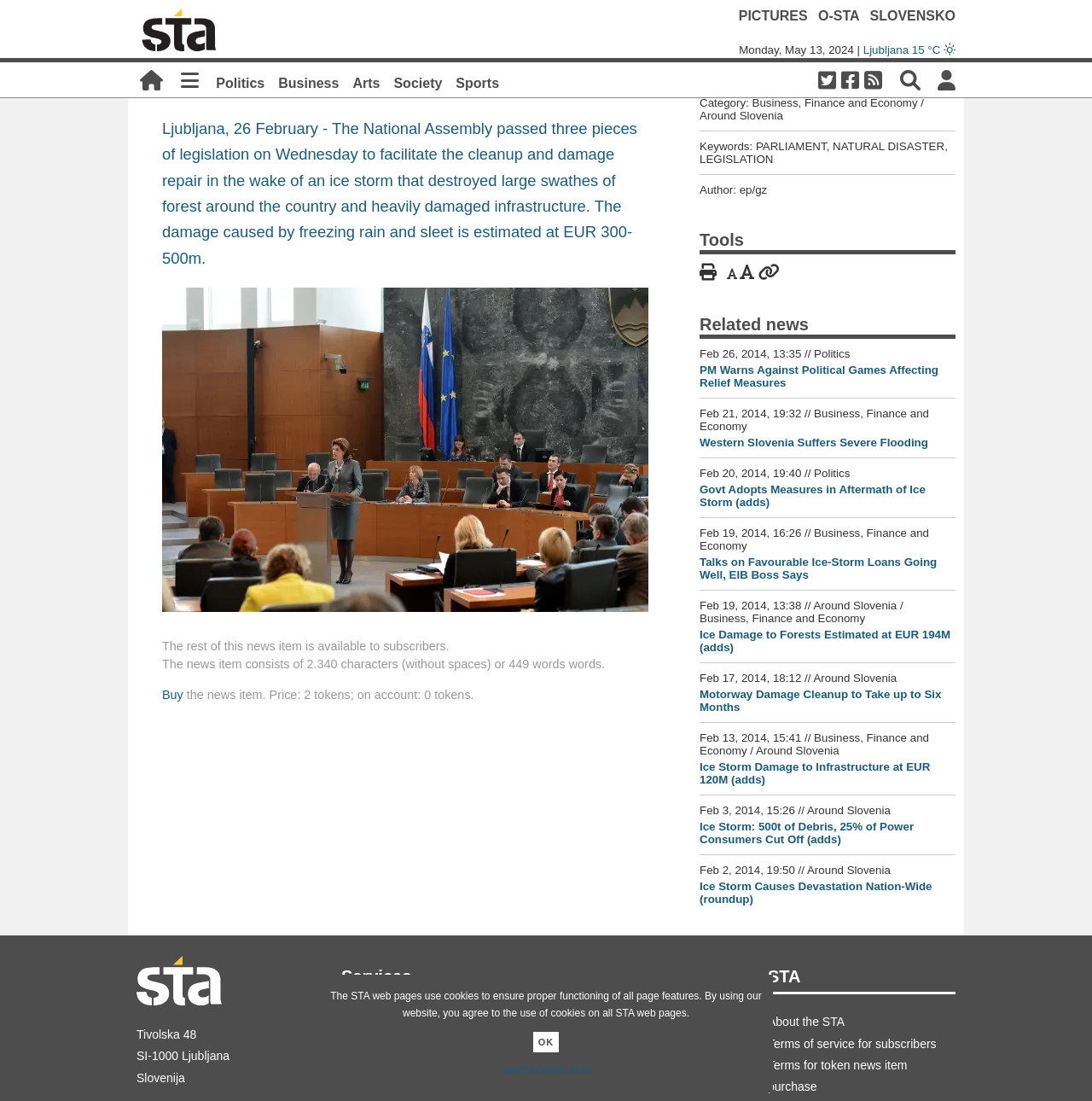Show the bounding box coordinates for the HTML element described as: "Western Slovenia Suffers Severe Flooding".

[0.641, 0.482, 0.85, 0.494]